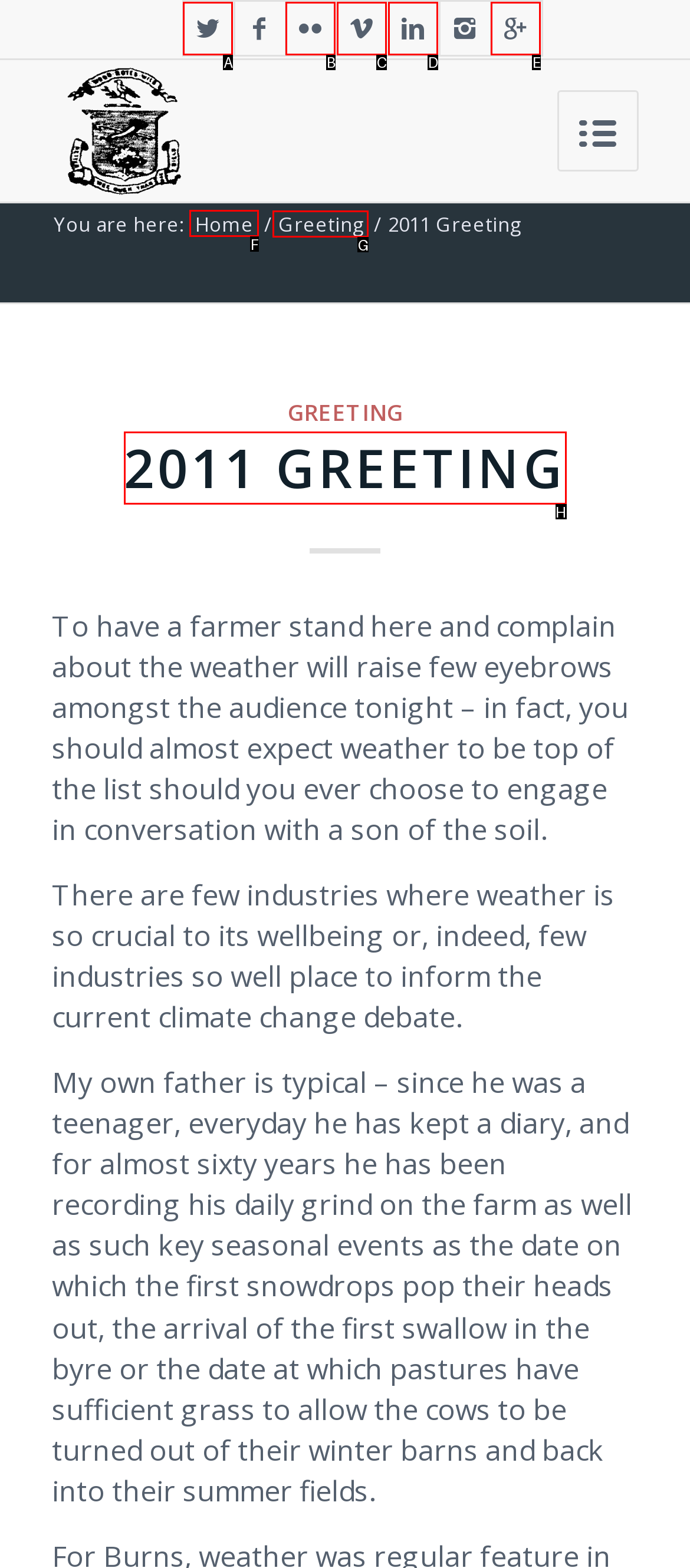Identify the correct UI element to click on to achieve the following task: Go to the Home page Respond with the corresponding letter from the given choices.

F